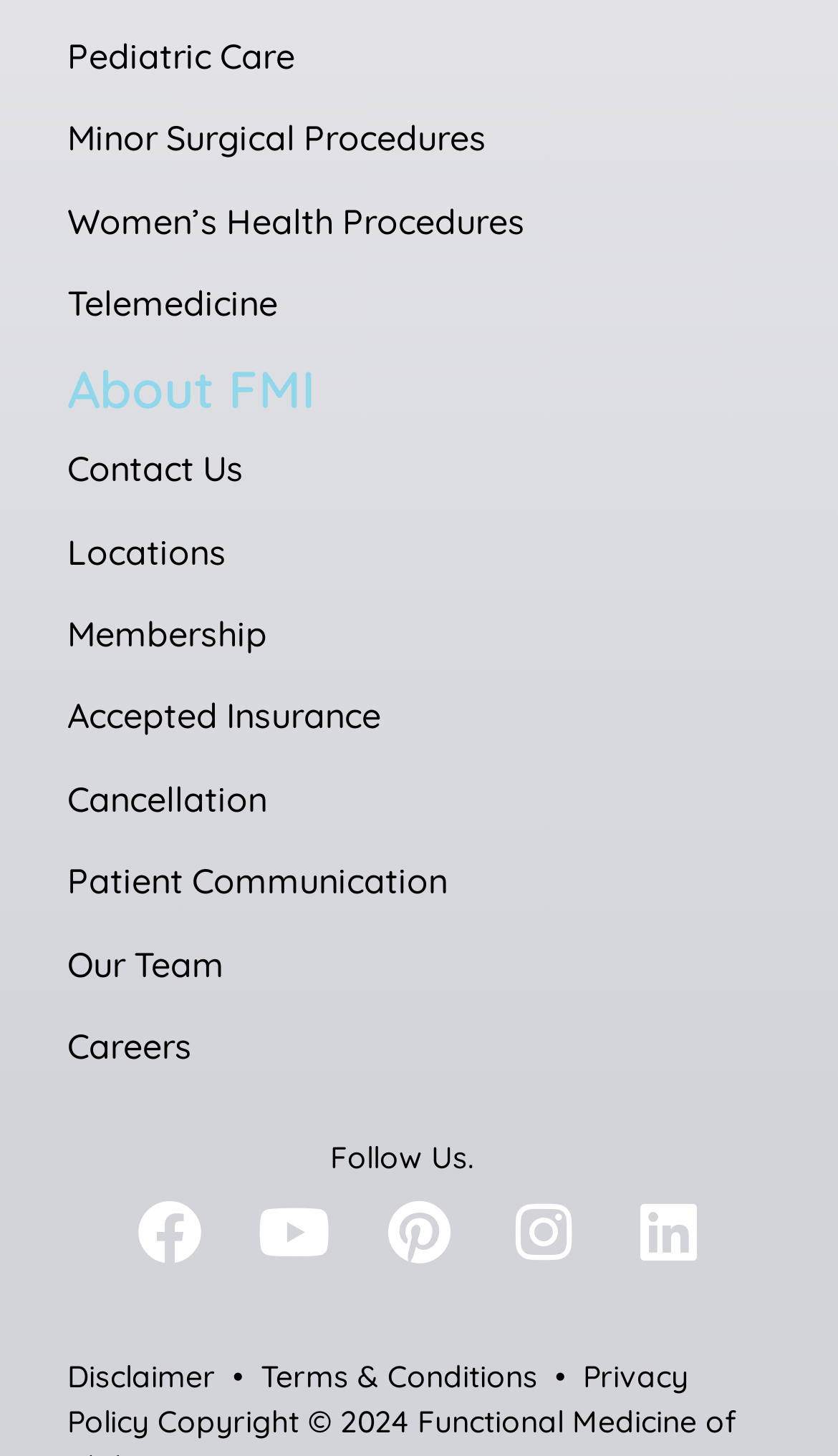How many social media platforms does FMI have?
Respond with a short answer, either a single word or a phrase, based on the image.

5